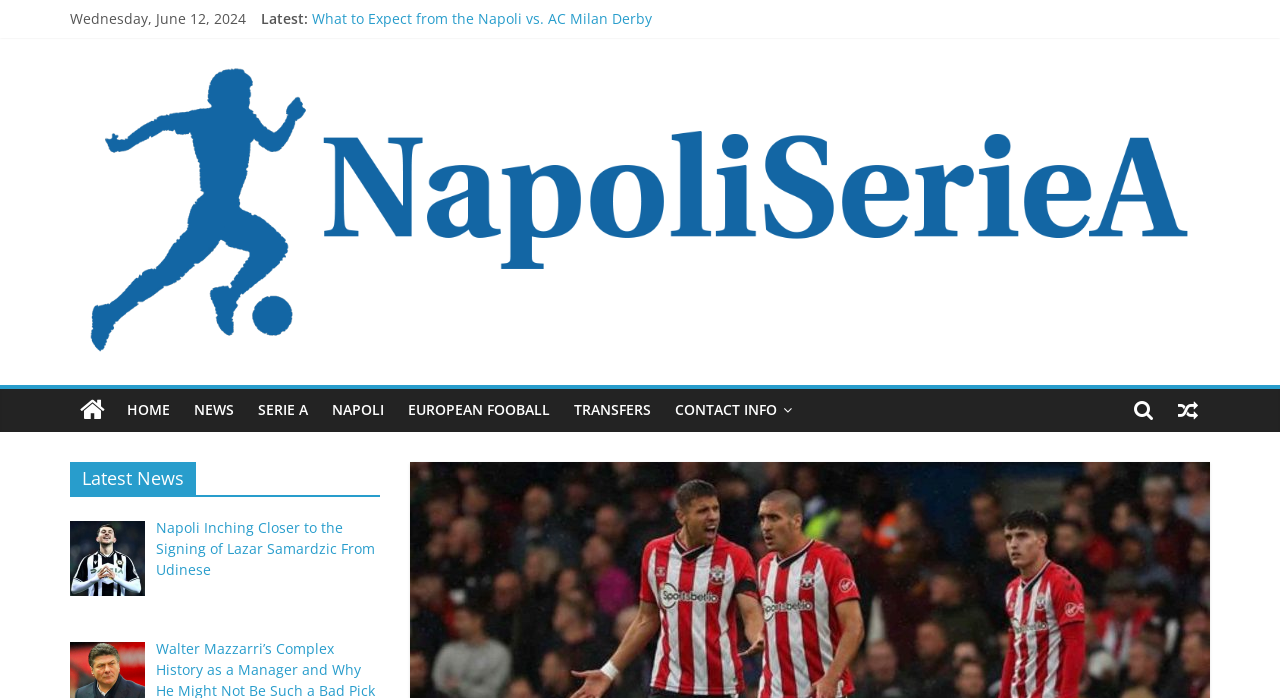Please locate the clickable area by providing the bounding box coordinates to follow this instruction: "Check the transfer news".

[0.439, 0.558, 0.518, 0.618]